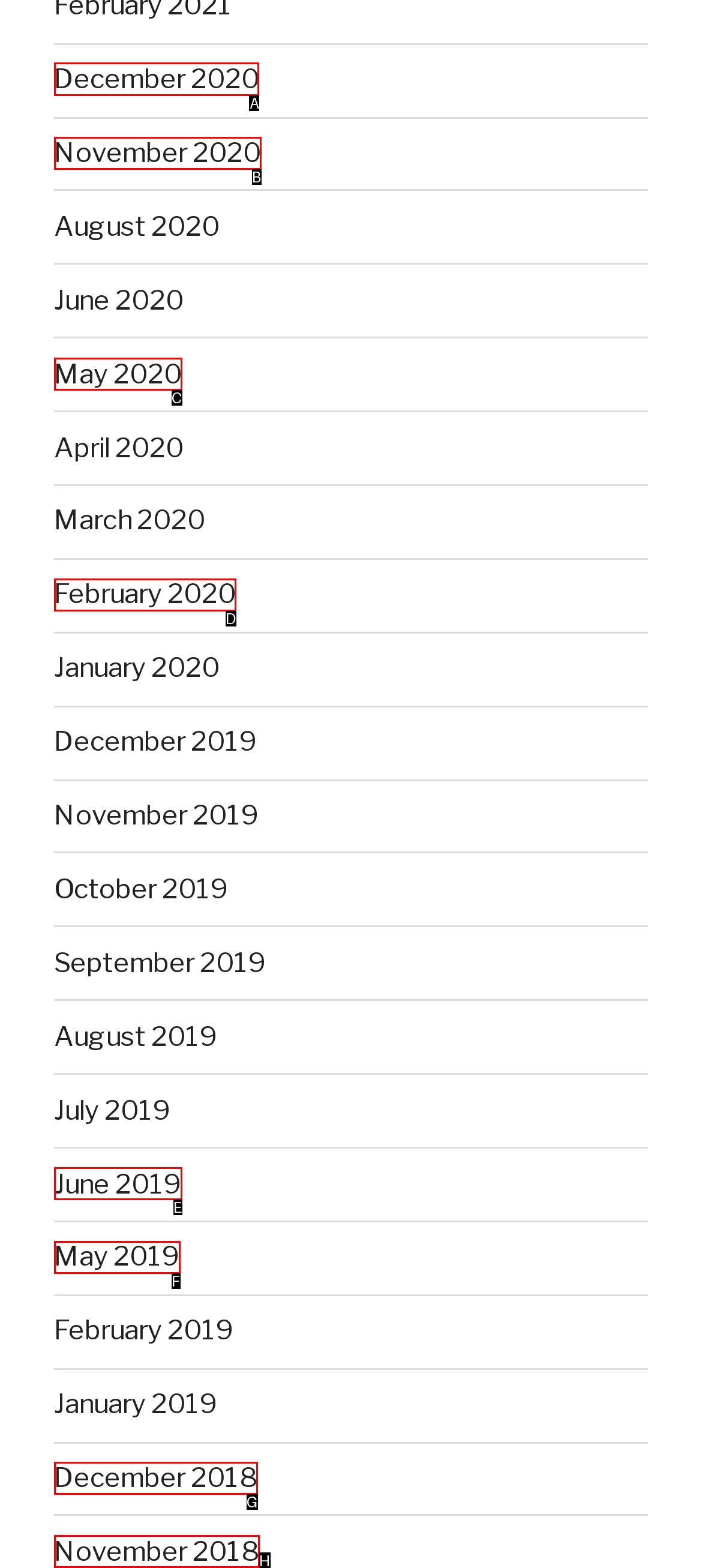Select the appropriate HTML element to click for the following task: view December 2020
Answer with the letter of the selected option from the given choices directly.

A